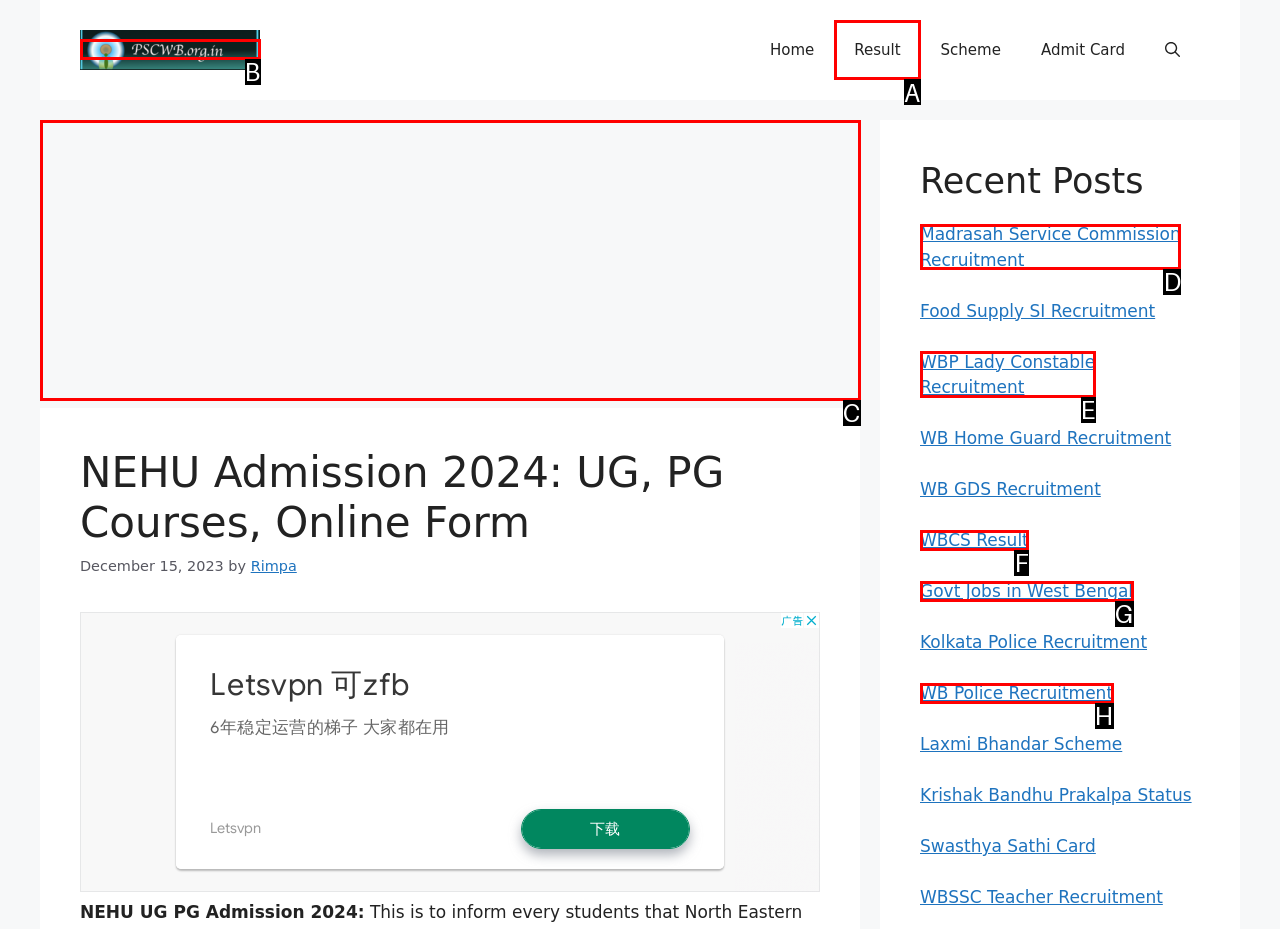Identify which lettered option completes the task: Open the Result page. Provide the letter of the correct choice.

A